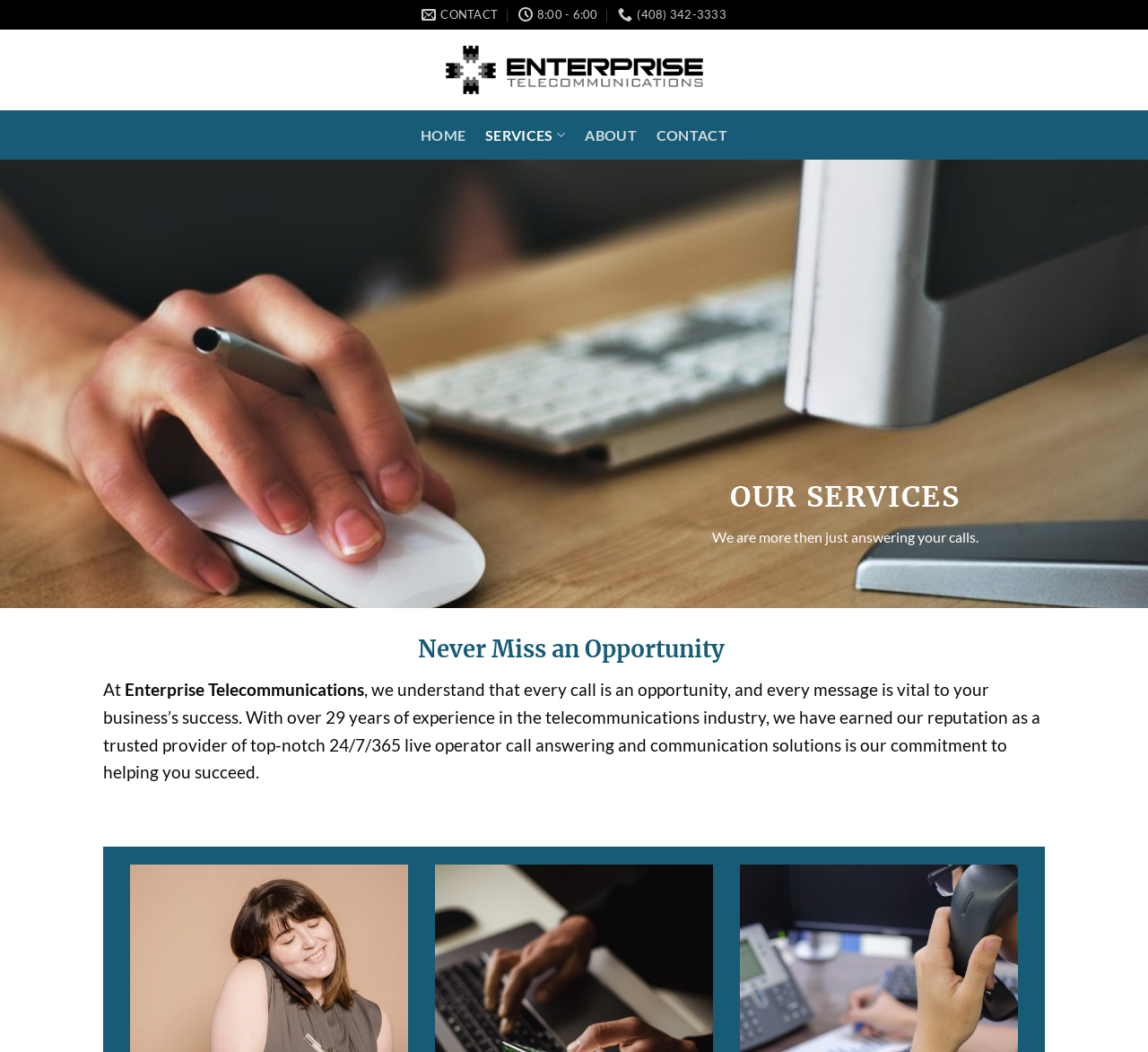Generate a detailed explanation of the webpage's features and information.

The webpage is about Entertelecom's services. At the top, there is a navigation menu with links to "HOME", "SERVICES", "ABOUT", and "CONTACT". The "CONTACT" link is positioned to the right of the navigation menu. Below the navigation menu, there is a logo of Entertelecom, which is an image.

On the top-right corner, there are three elements: a link to "CONTACT" with a phone icon, a generic element displaying the business hours "8:00 - 6:00", and a link to the phone number "(408) 342-3333".

The main content of the webpage is divided into two sections. On the left, there is a heading "OUR SERVICES" followed by a paragraph of text describing the company's services. On the right, there is a heading "Never Miss an Opportunity" followed by three paragraphs of text explaining the importance of every call and message to a business's success. The text also mentions the company's experience and commitment to helping businesses succeed.

There are no images on the page except for the Entertelecom logo and the phone icon next to the "CONTACT" link.